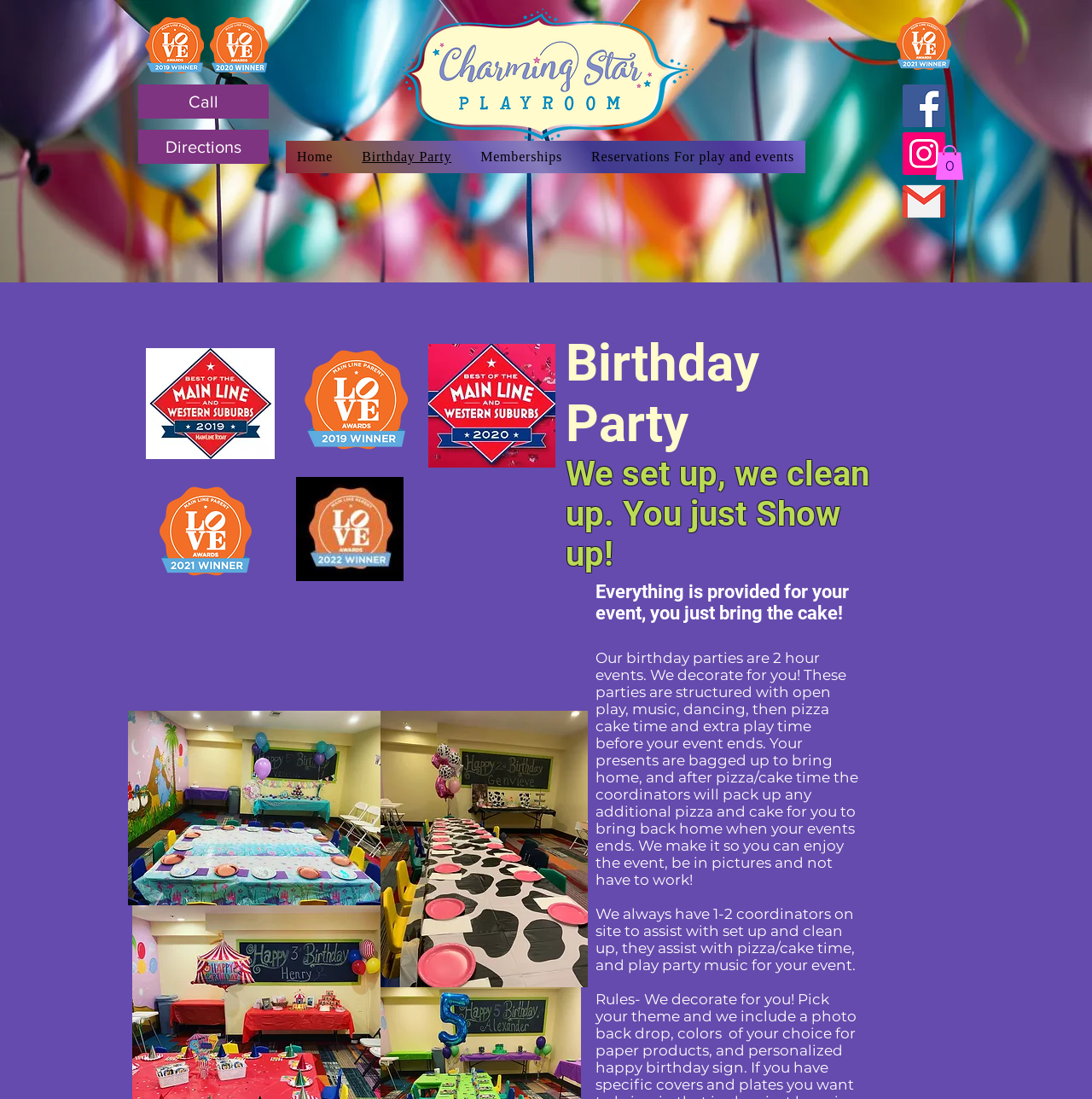Please mark the bounding box coordinates of the area that should be clicked to carry out the instruction: "View 'Directions'".

[0.127, 0.118, 0.246, 0.149]